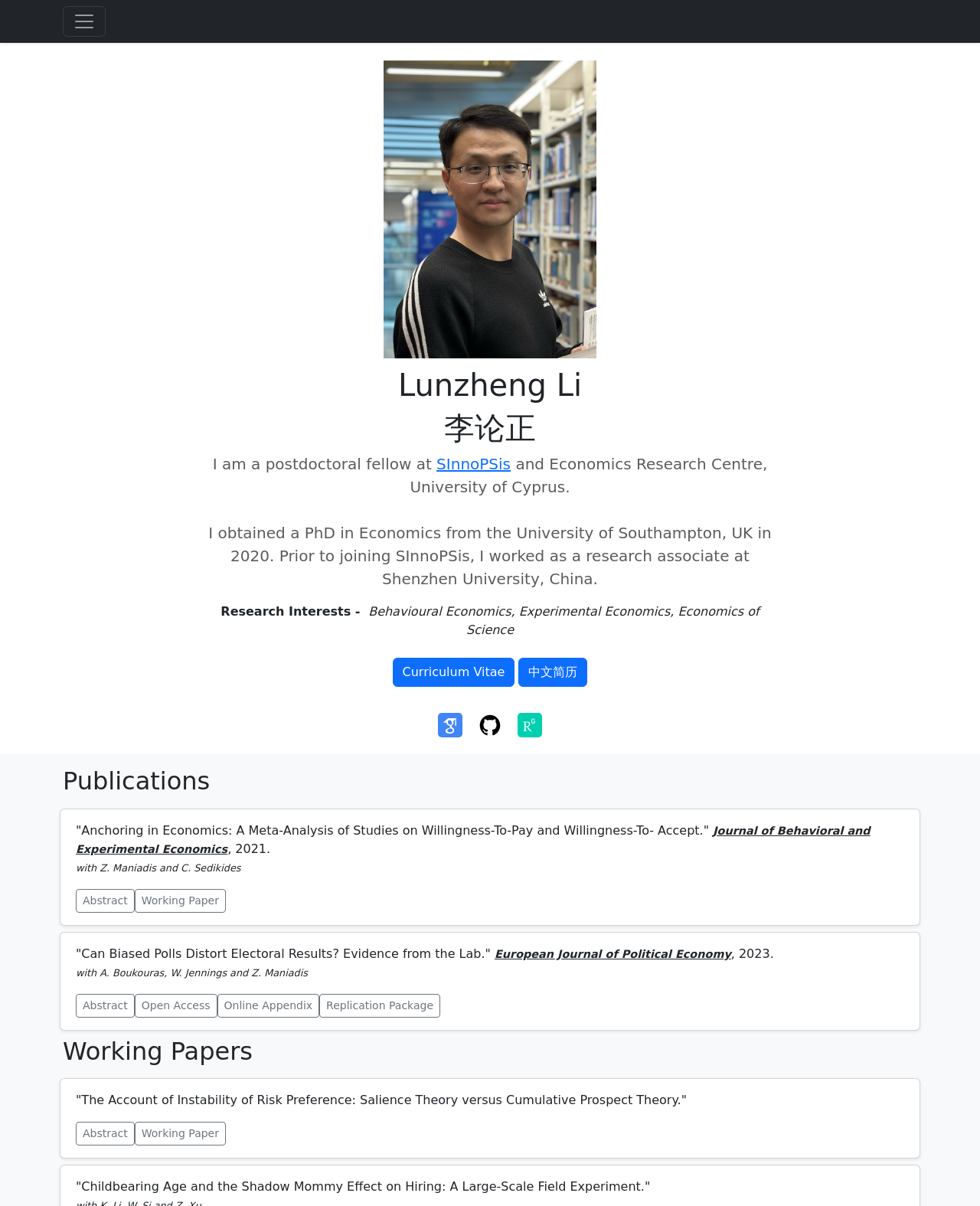Please find the bounding box coordinates of the section that needs to be clicked to achieve this instruction: "Click the Toggle navigation button".

[0.064, 0.005, 0.108, 0.03]